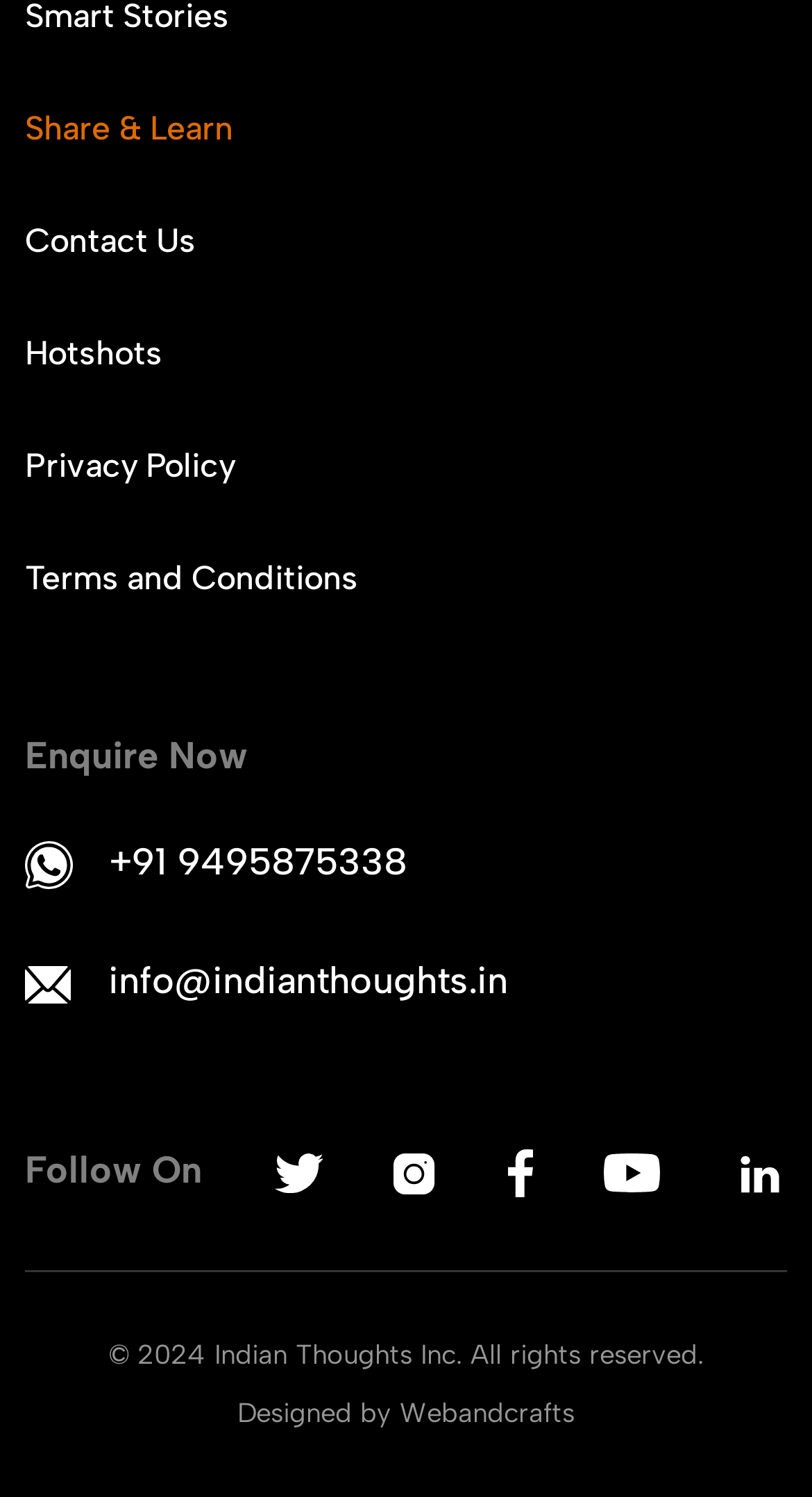Identify the bounding box coordinates of the section that should be clicked to achieve the task described: "Enquire Now".

[0.031, 0.49, 0.305, 0.521]